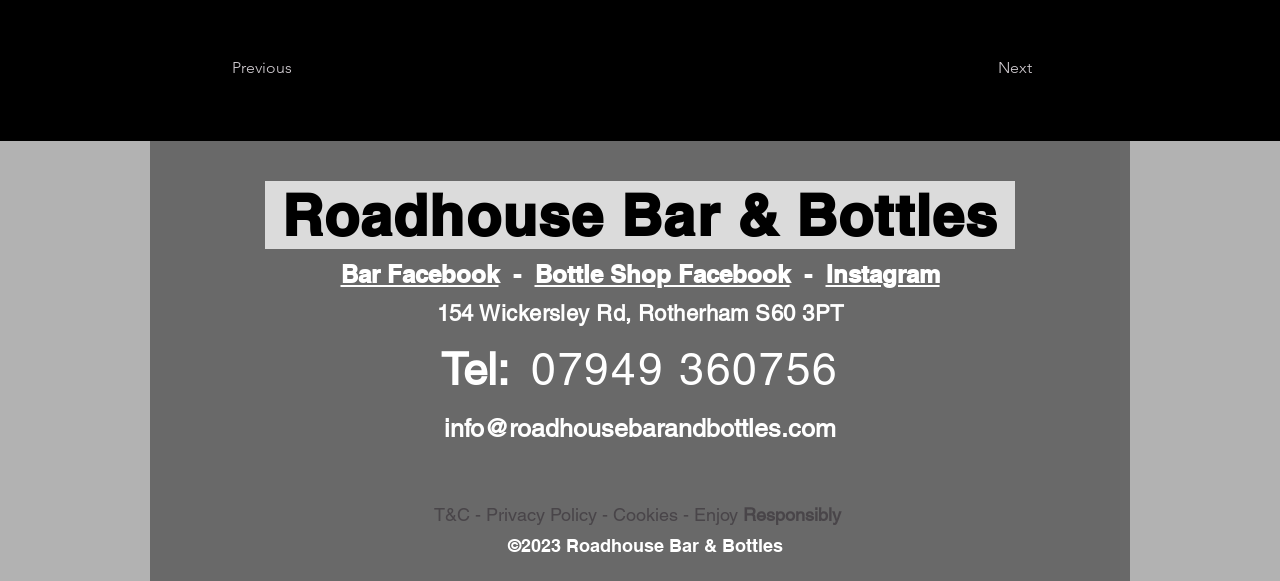Please give a succinct answer to the question in one word or phrase:
What social media platforms does the bar have?

Facebook, Instagram